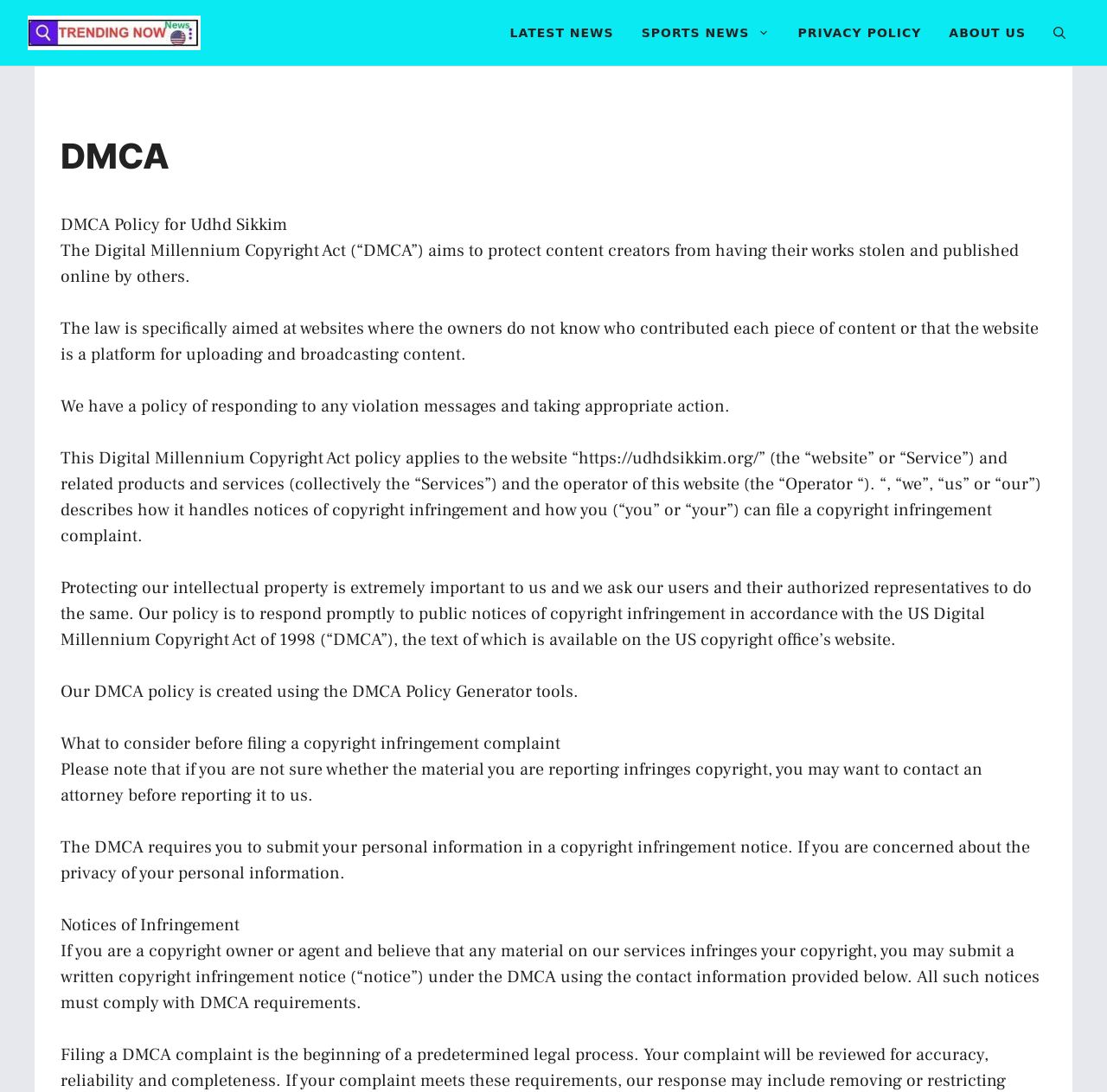What should you do before filing a copyright infringement complaint?
Give a single word or phrase as your answer by examining the image.

Contact an attorney